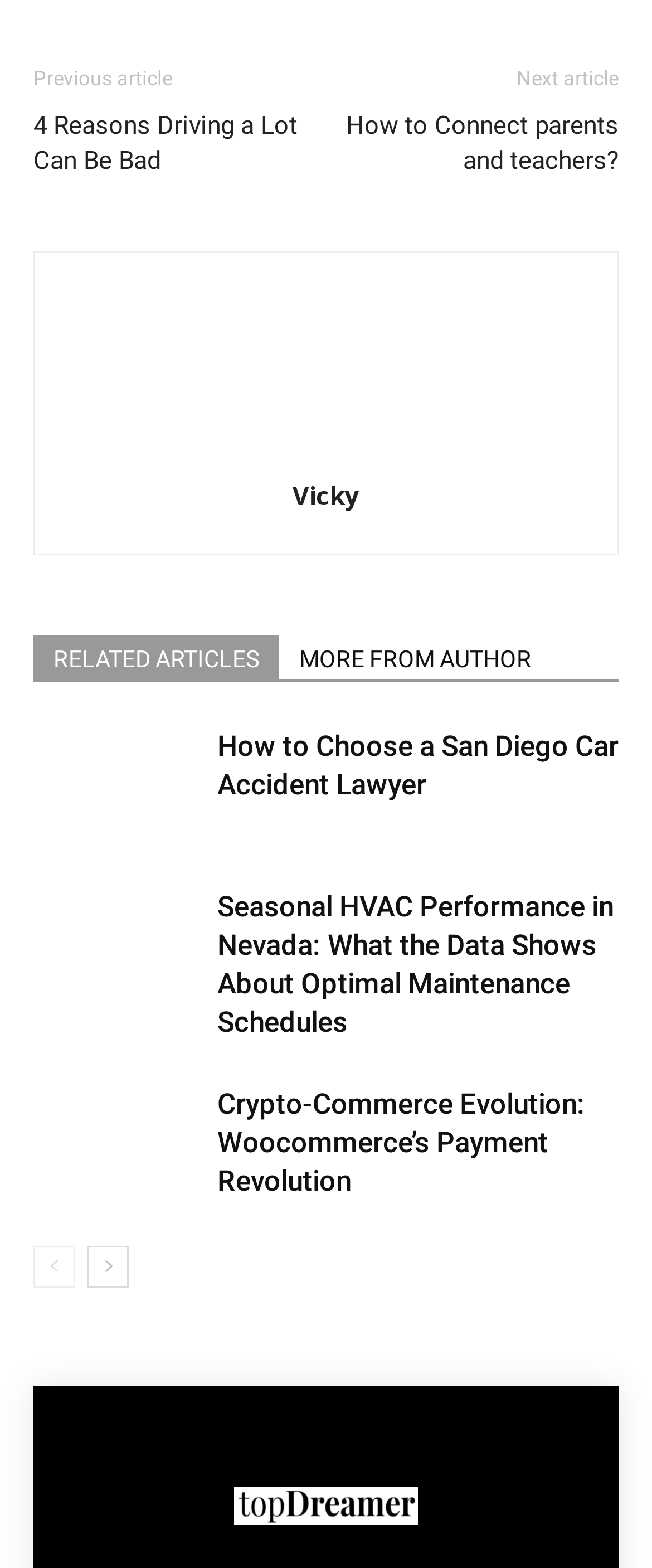Specify the bounding box coordinates of the region I need to click to perform the following instruction: "View the article 'How to Choose a San Diego Car Accident Lawyer'". The coordinates must be four float numbers in the range of 0 to 1, i.e., [left, top, right, bottom].

[0.051, 0.464, 0.308, 0.537]